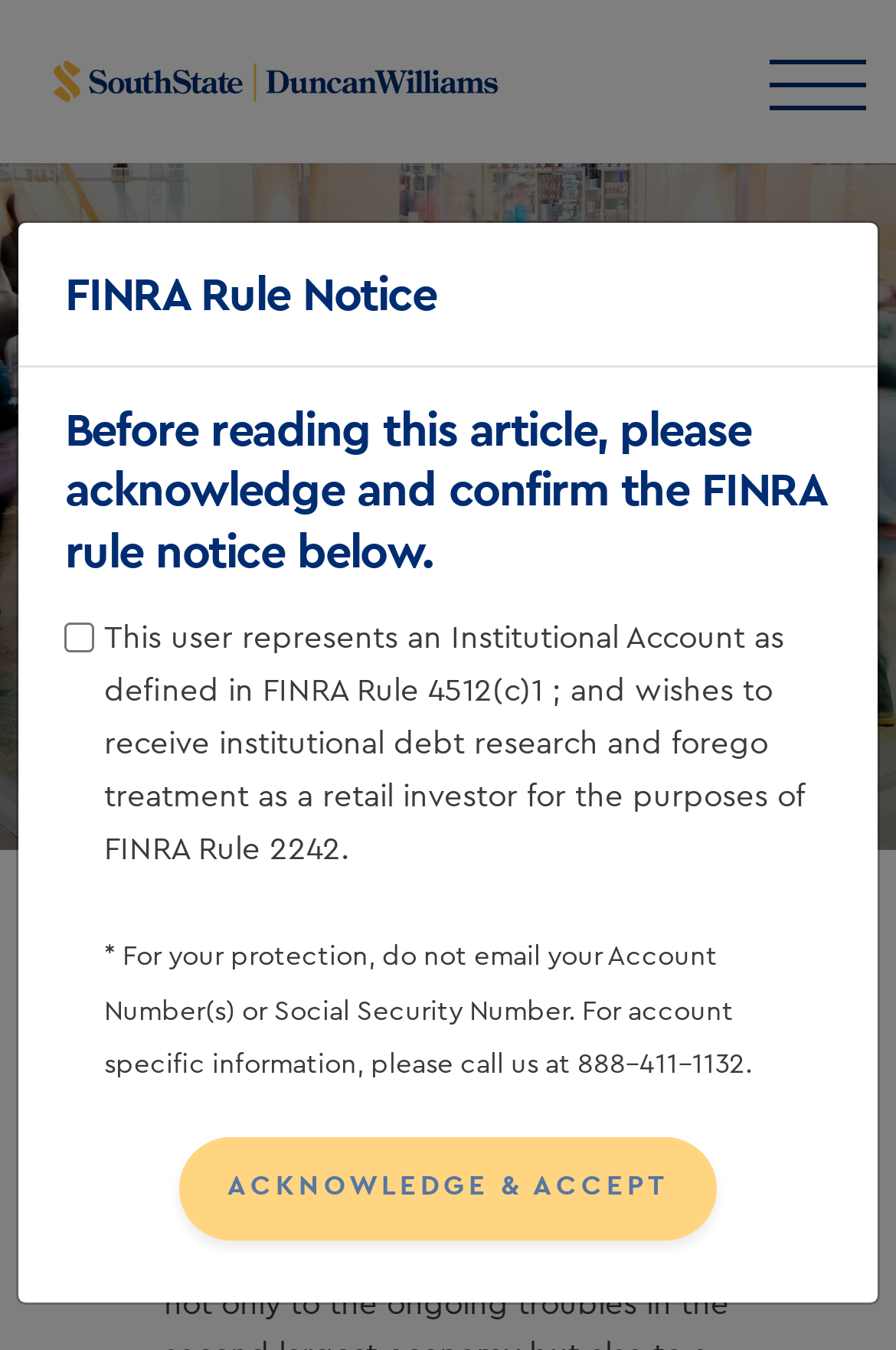Review the image closely and give a comprehensive answer to the question: What is the topic of the article?

The topic of the article can be found in the banner section, where it says 'MARKET INSIGHTS & COMMENTARY'. This is likely the category or topic of the article being discussed.